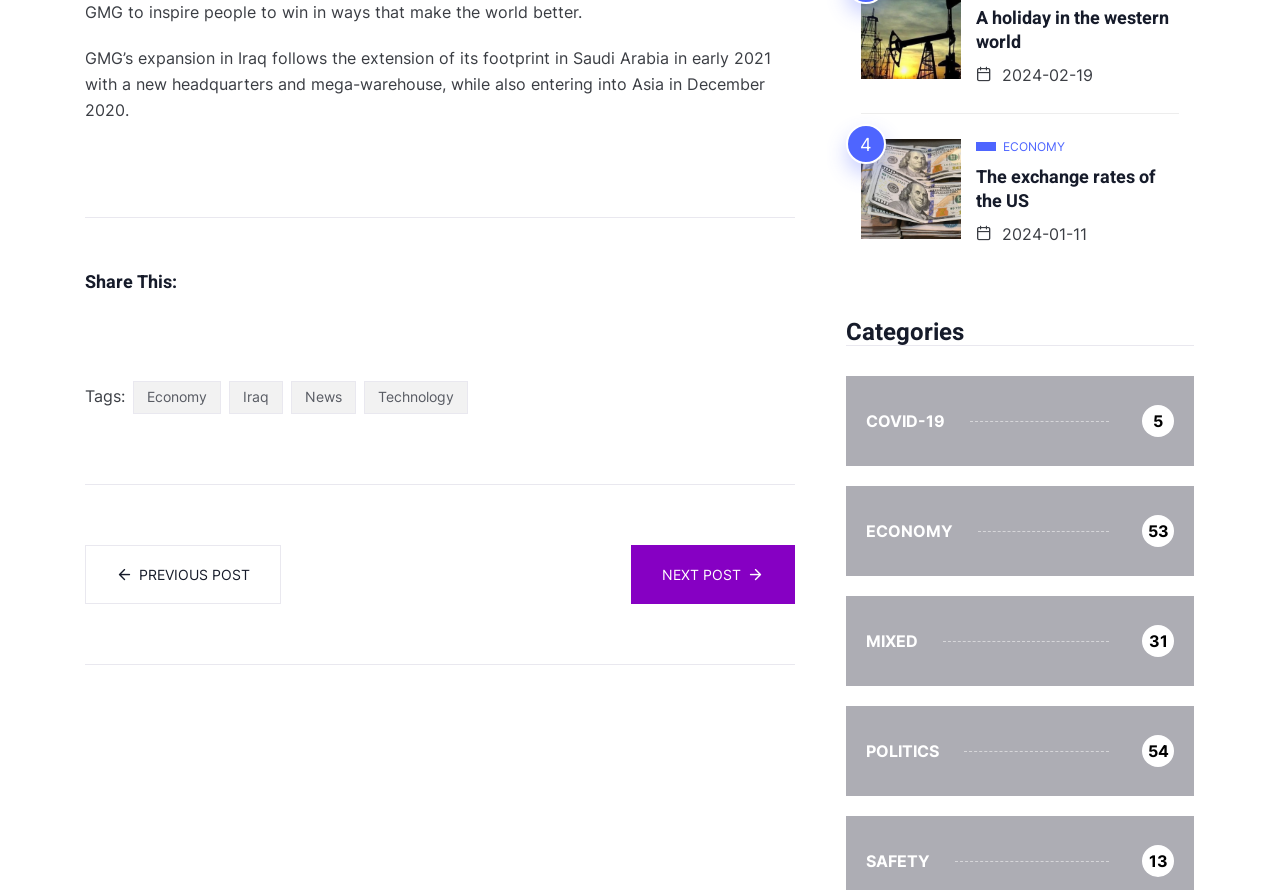Select the bounding box coordinates of the element I need to click to carry out the following instruction: "Read the previous post".

[0.066, 0.612, 0.22, 0.678]